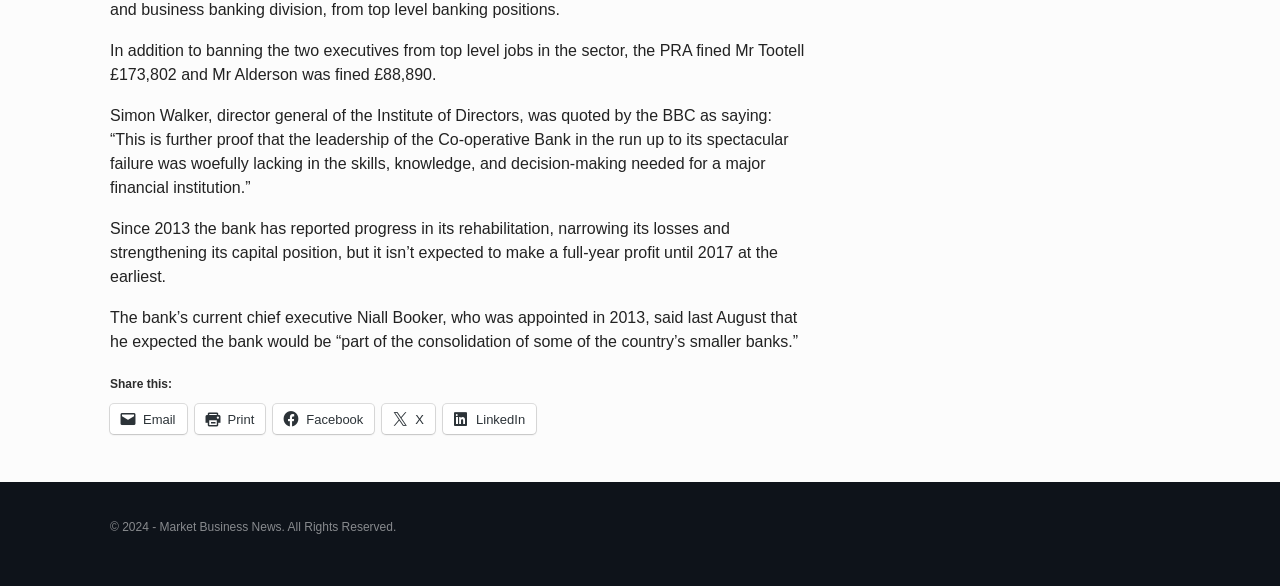Locate the bounding box of the UI element defined by this description: "Facebook". The coordinates should be given as four float numbers between 0 and 1, formatted as [left, top, right, bottom].

[0.213, 0.689, 0.292, 0.74]